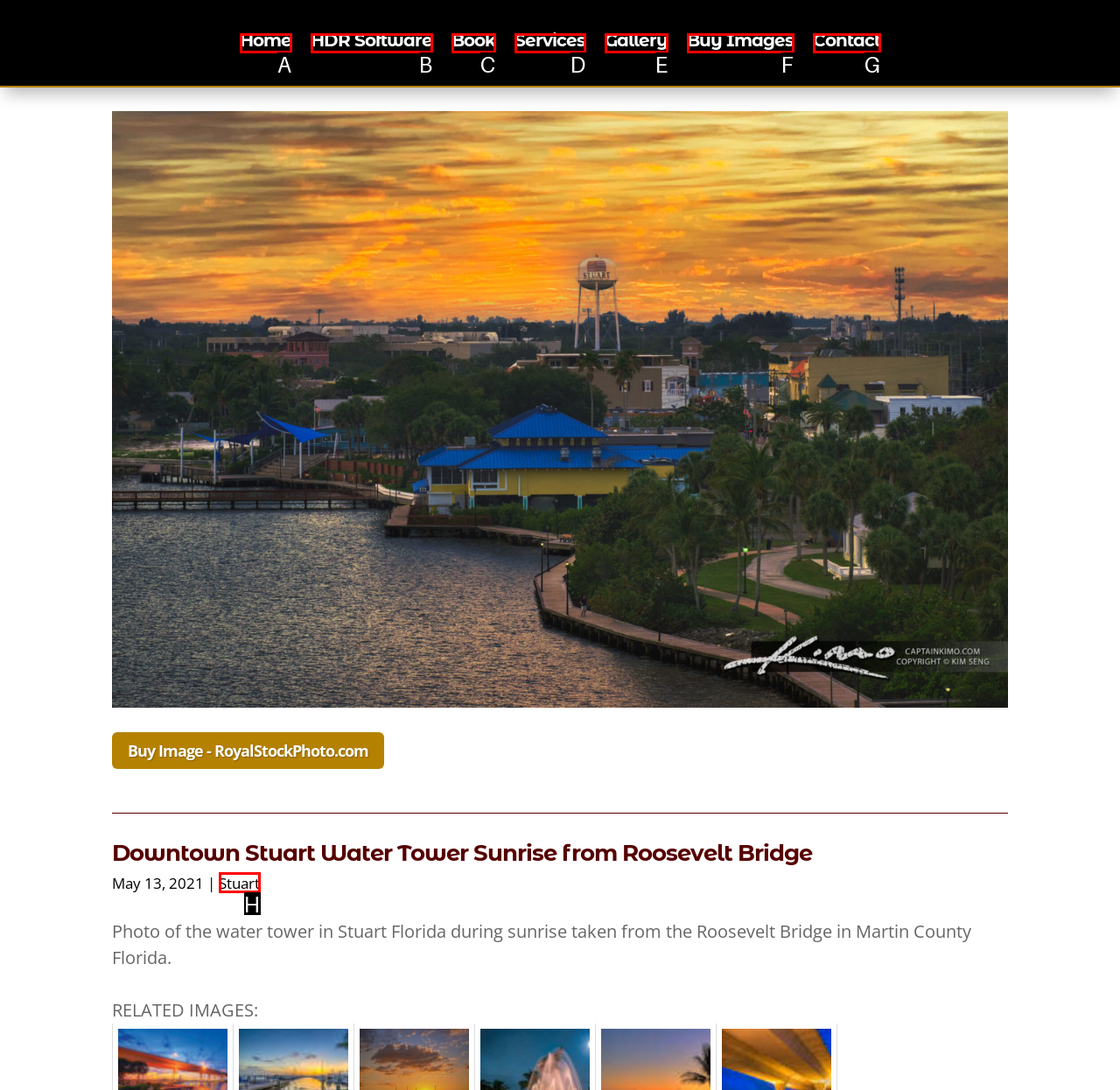Choose the letter that best represents the description: Book. Answer with the letter of the selected choice directly.

C